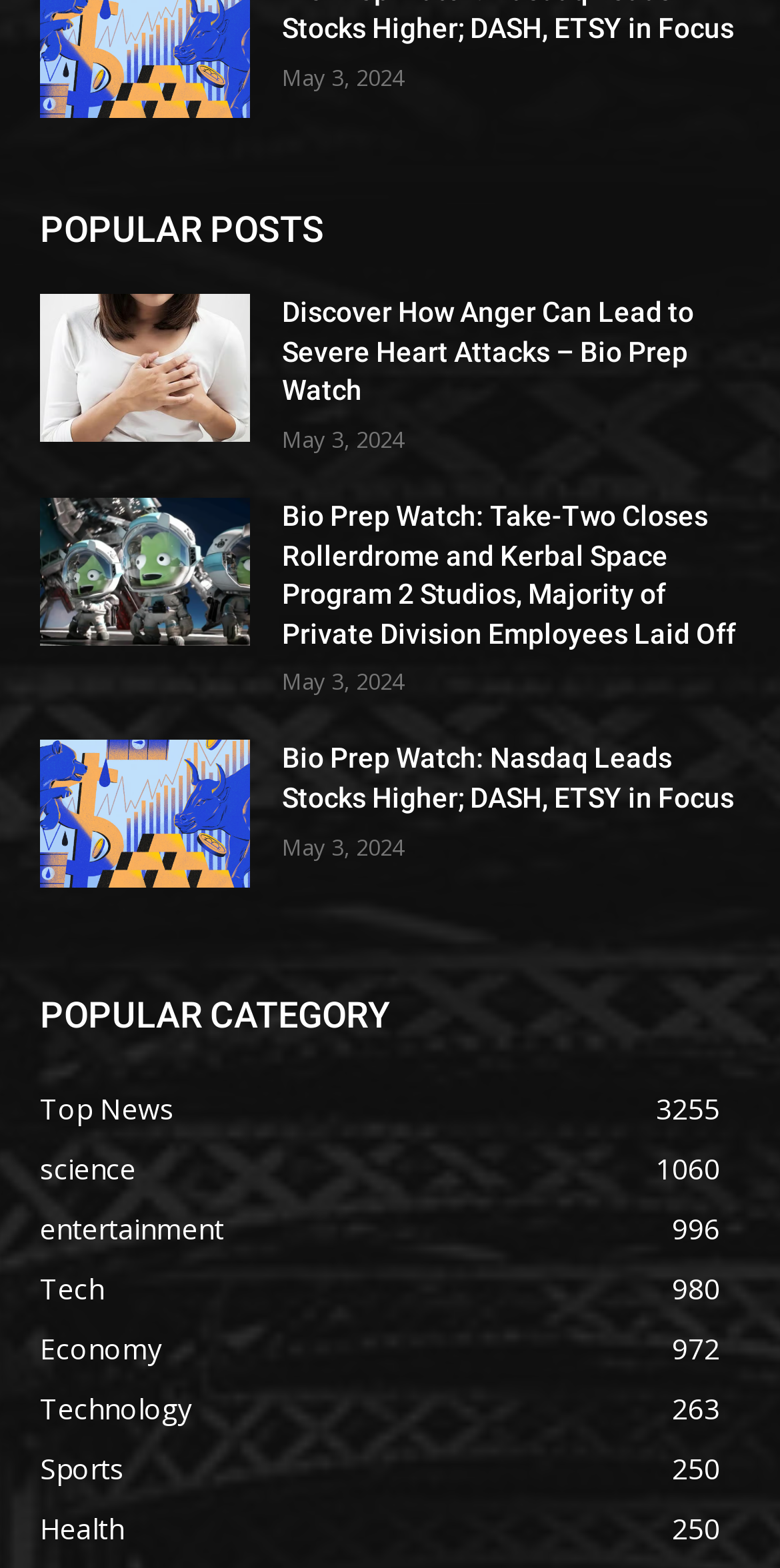What is the date of the first post?
Using the visual information, reply with a single word or short phrase.

May 3, 2024